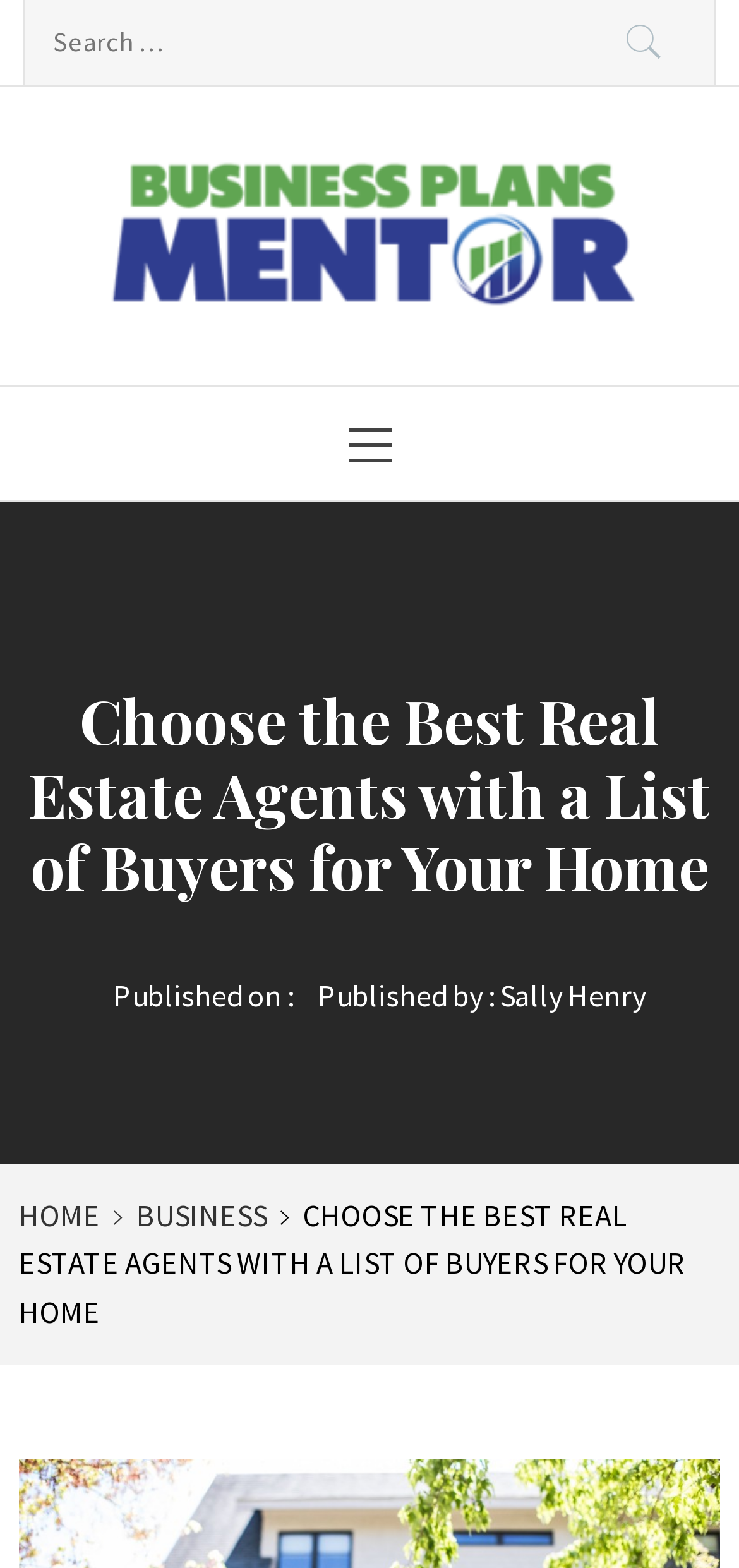Please provide the bounding box coordinates for the element that needs to be clicked to perform the instruction: "Search for a keyword". The coordinates must consist of four float numbers between 0 and 1, formatted as [left, top, right, bottom].

[0.033, 0.0, 0.967, 0.054]